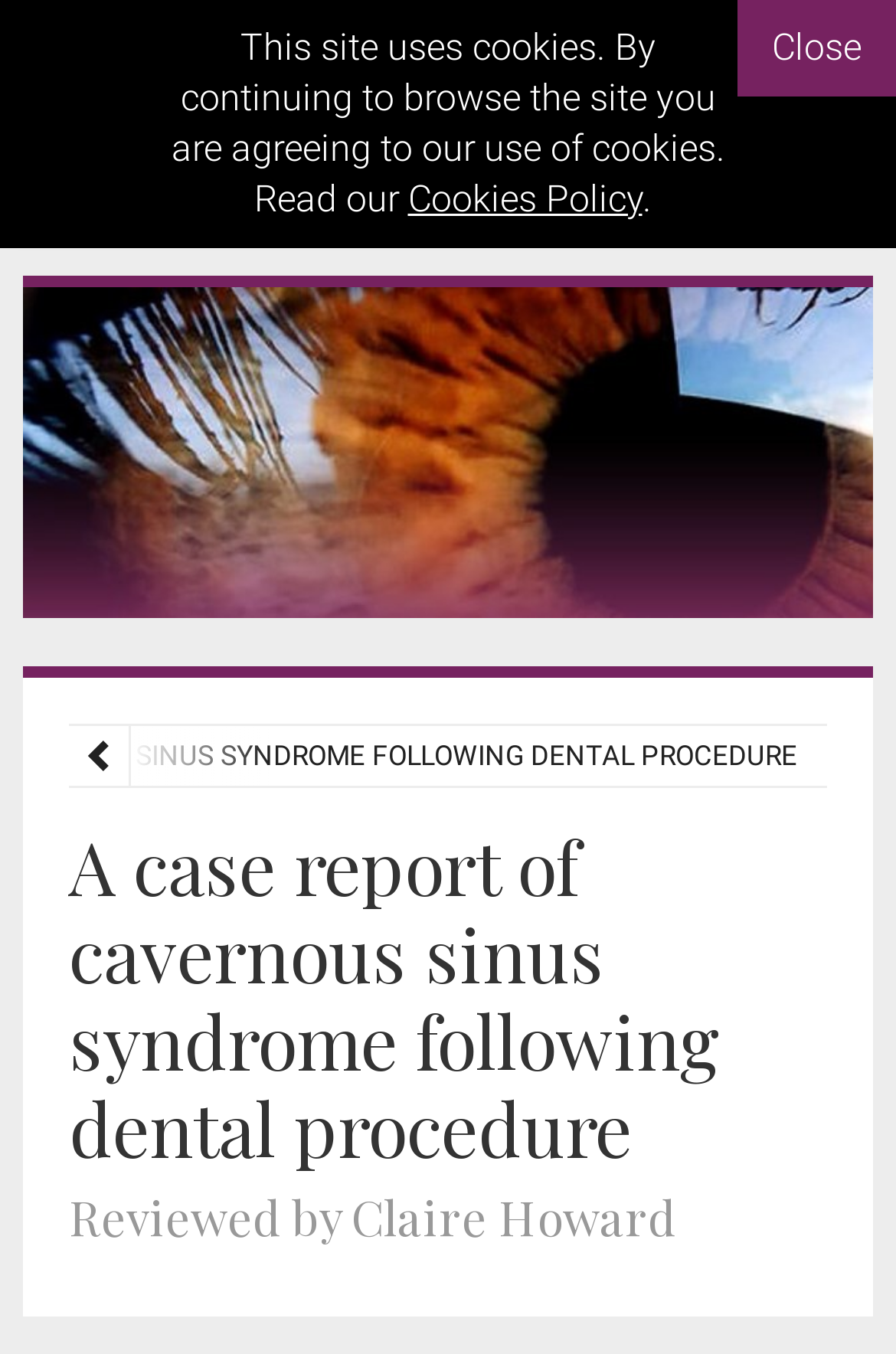With reference to the image, please provide a detailed answer to the following question: What is the symbol on the top left corner of the webpage?

I found the answer by examining the link element with the text 'ue917' and its bounding box coordinates, which indicate that it is located on the top left corner of the webpage.